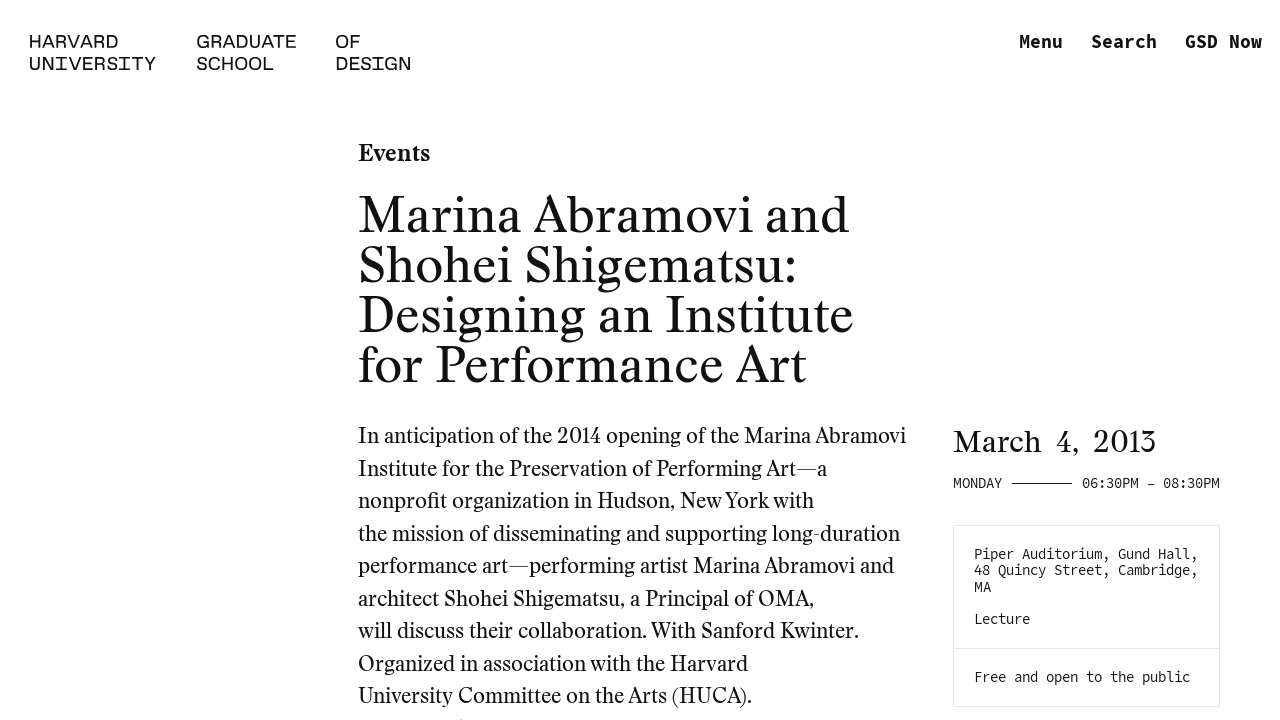Extract the primary heading text from the webpage.

Marina Abramovi and Shohei Shigematsu: Designing an Institute for Performance Art